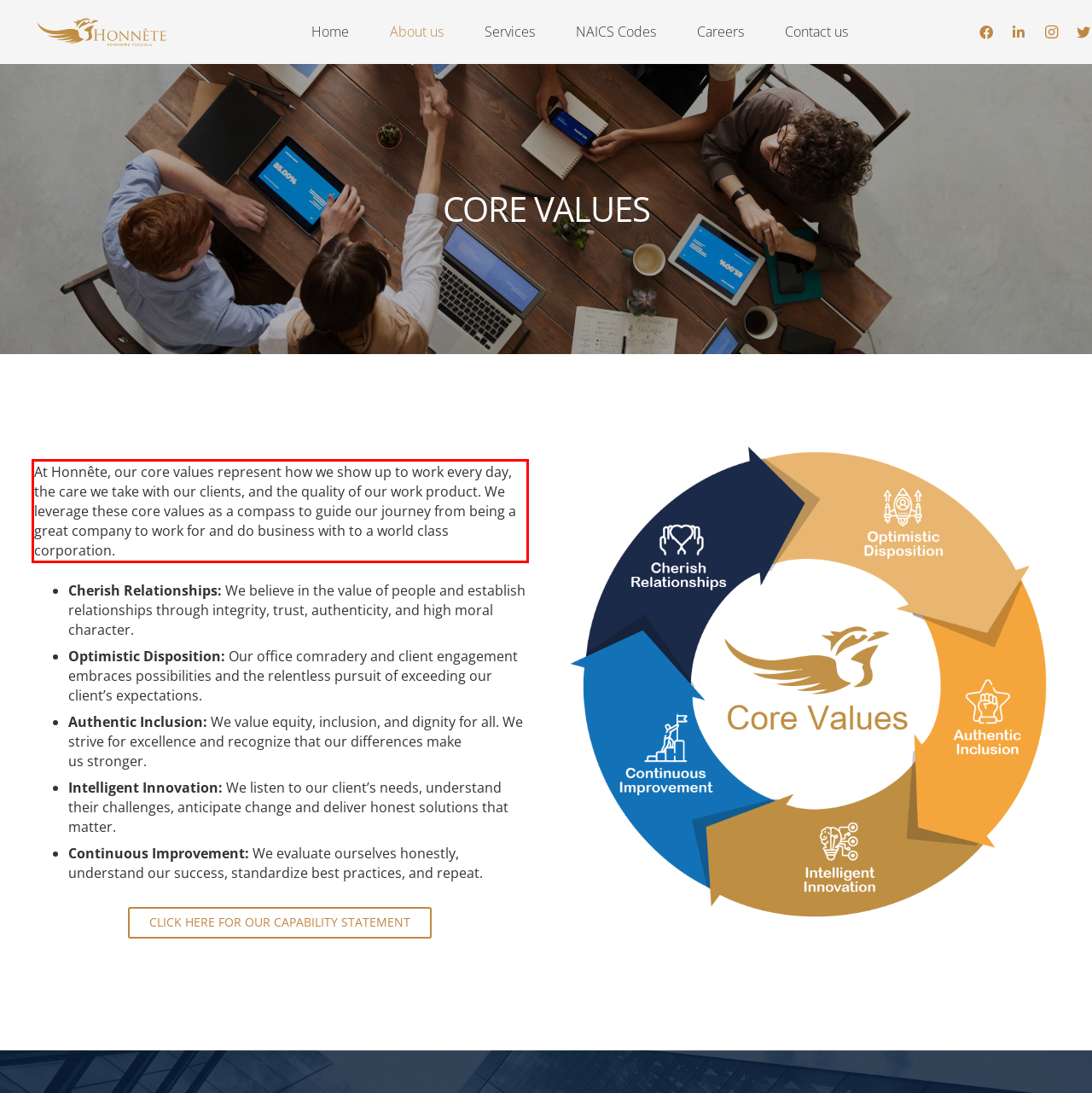You have a screenshot of a webpage with a red bounding box. Use OCR to generate the text contained within this red rectangle.

At Honnête, our core values represent how we show up to work every day, the care we take with our clients, and the quality of our work product. We leverage these core values as a compass to guide our journey from being a great company to work for and do business with to a world class corporation.